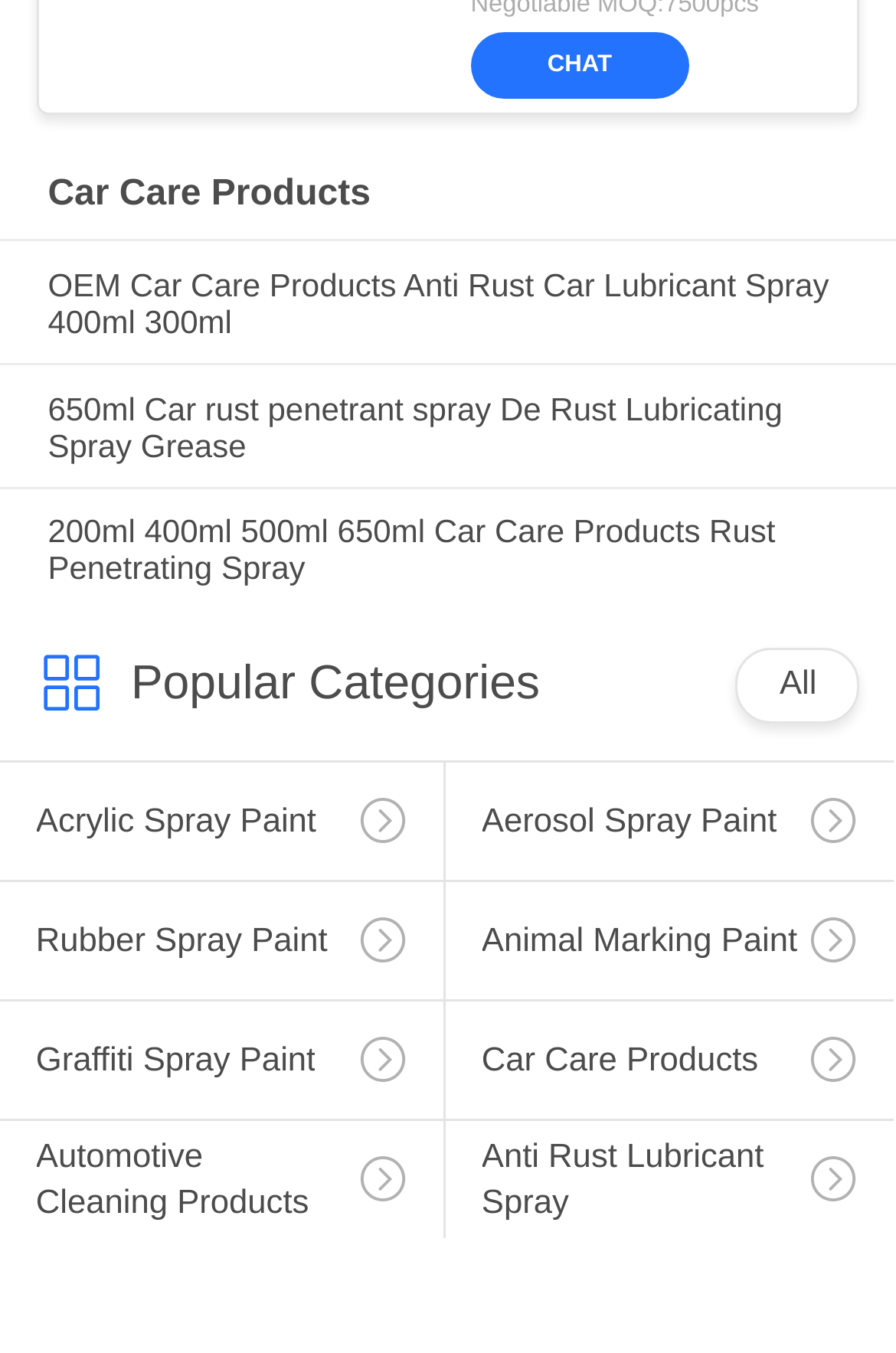Please determine the bounding box coordinates of the area that needs to be clicked to complete this task: 'Click on 'CHAT''. The coordinates must be four float numbers between 0 and 1, formatted as [left, top, right, bottom].

[0.576, 0.039, 0.717, 0.058]